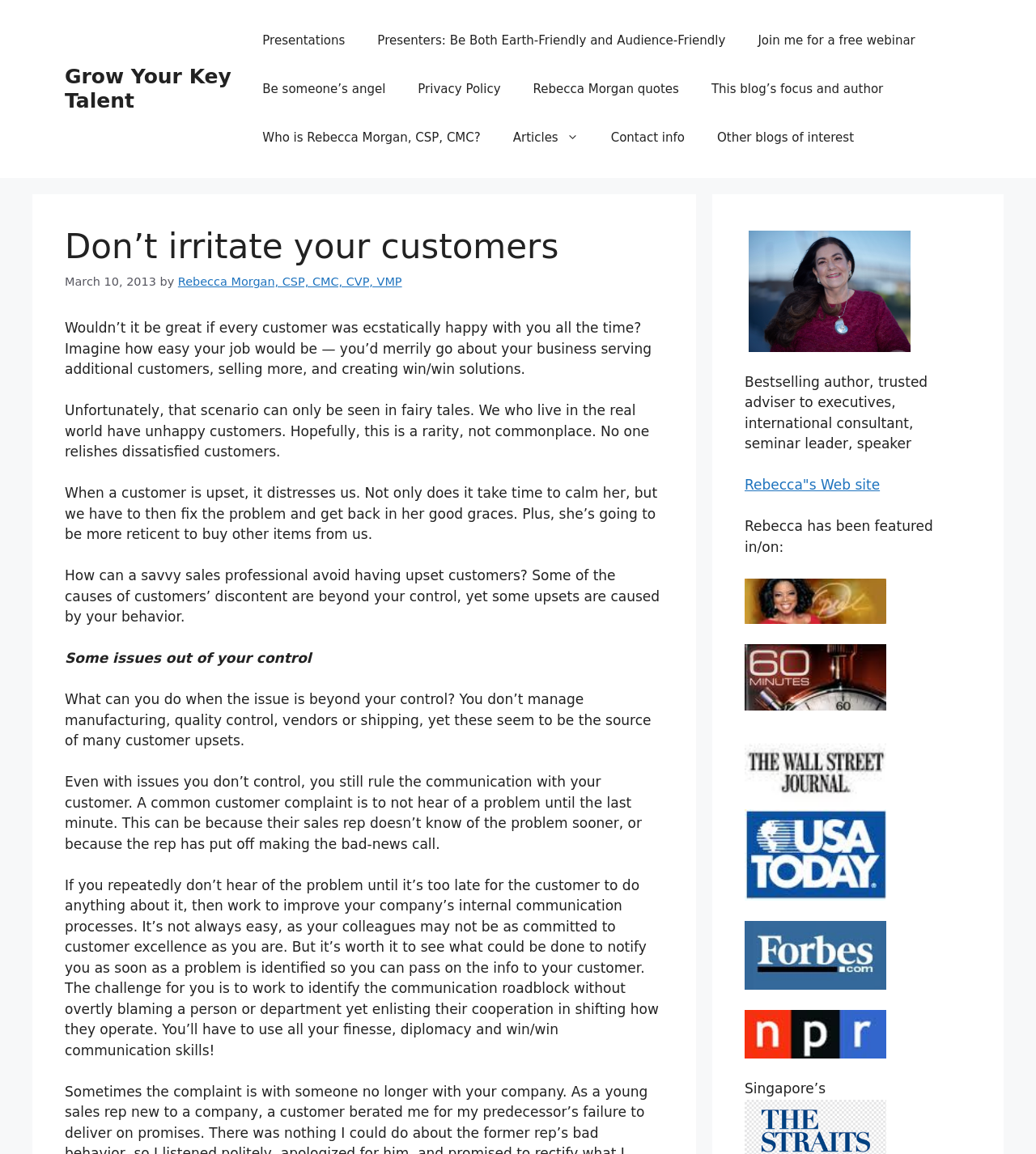Kindly provide the bounding box coordinates of the section you need to click on to fulfill the given instruction: "Read the article about not irritating customers".

[0.062, 0.196, 0.641, 0.232]